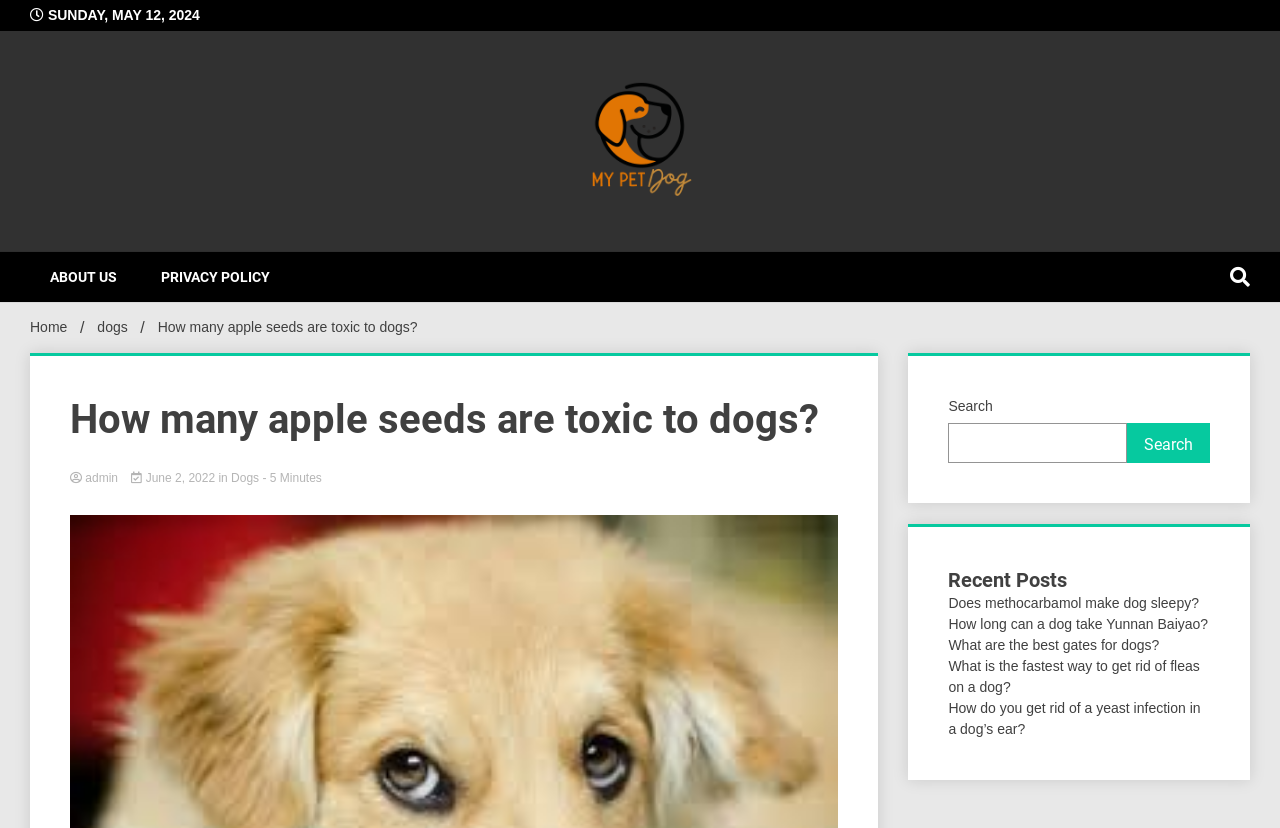Please determine the bounding box coordinates for the UI element described here. Use the format (top-left x, top-left y, bottom-right x, bottom-right y) with values bounded between 0 and 1: parent_node: My Pet Dog

[0.455, 0.098, 0.545, 0.244]